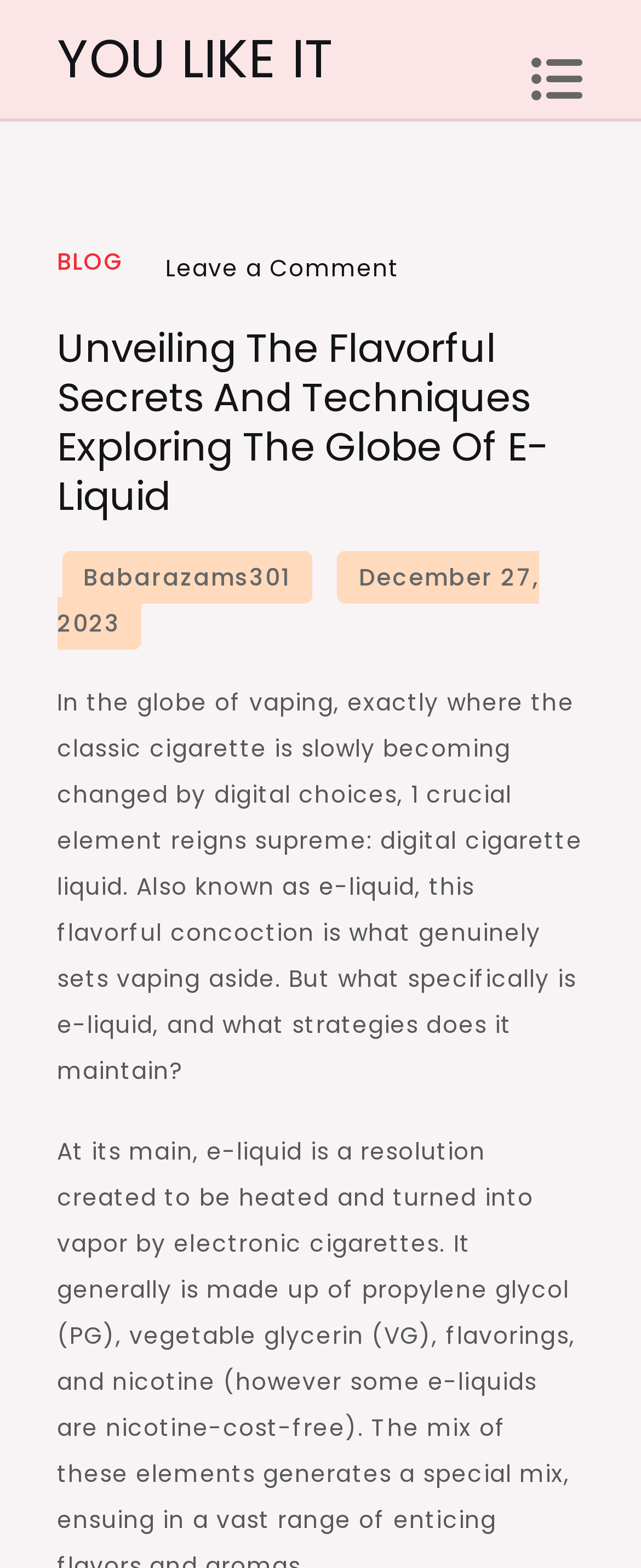What is the purpose of e-liquid in vaping?
Answer the question with a detailed and thorough explanation.

The purpose of e-liquid in vaping is to set vaping aside, as mentioned in the text on the webpage, which states 'Also known as e-liquid, this flavorful concoction is what genuinely sets vaping aside'.